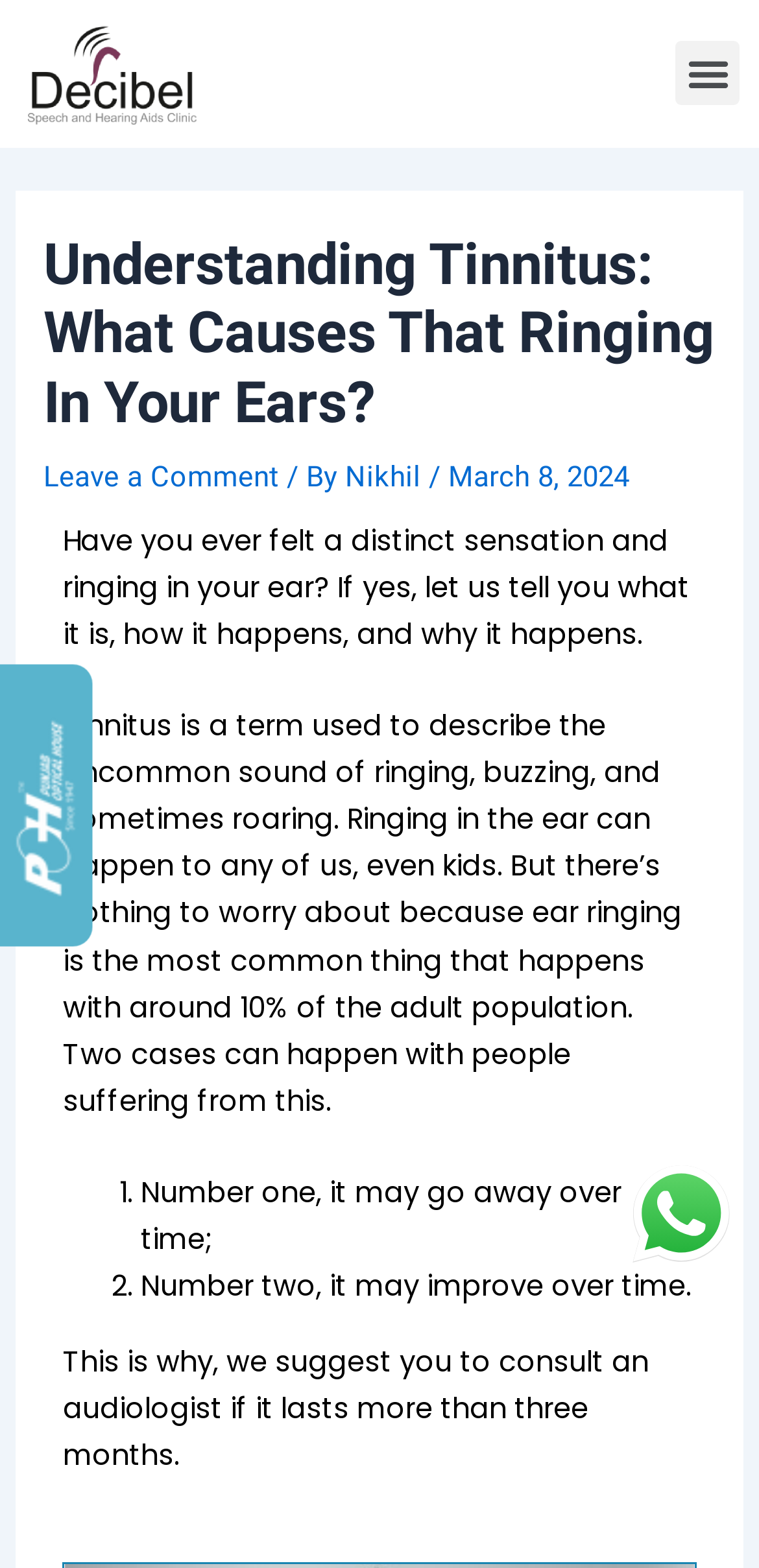Please find and generate the text of the main header of the webpage.

Understanding Tinnitus: What Causes That Ringing In Your Ears?